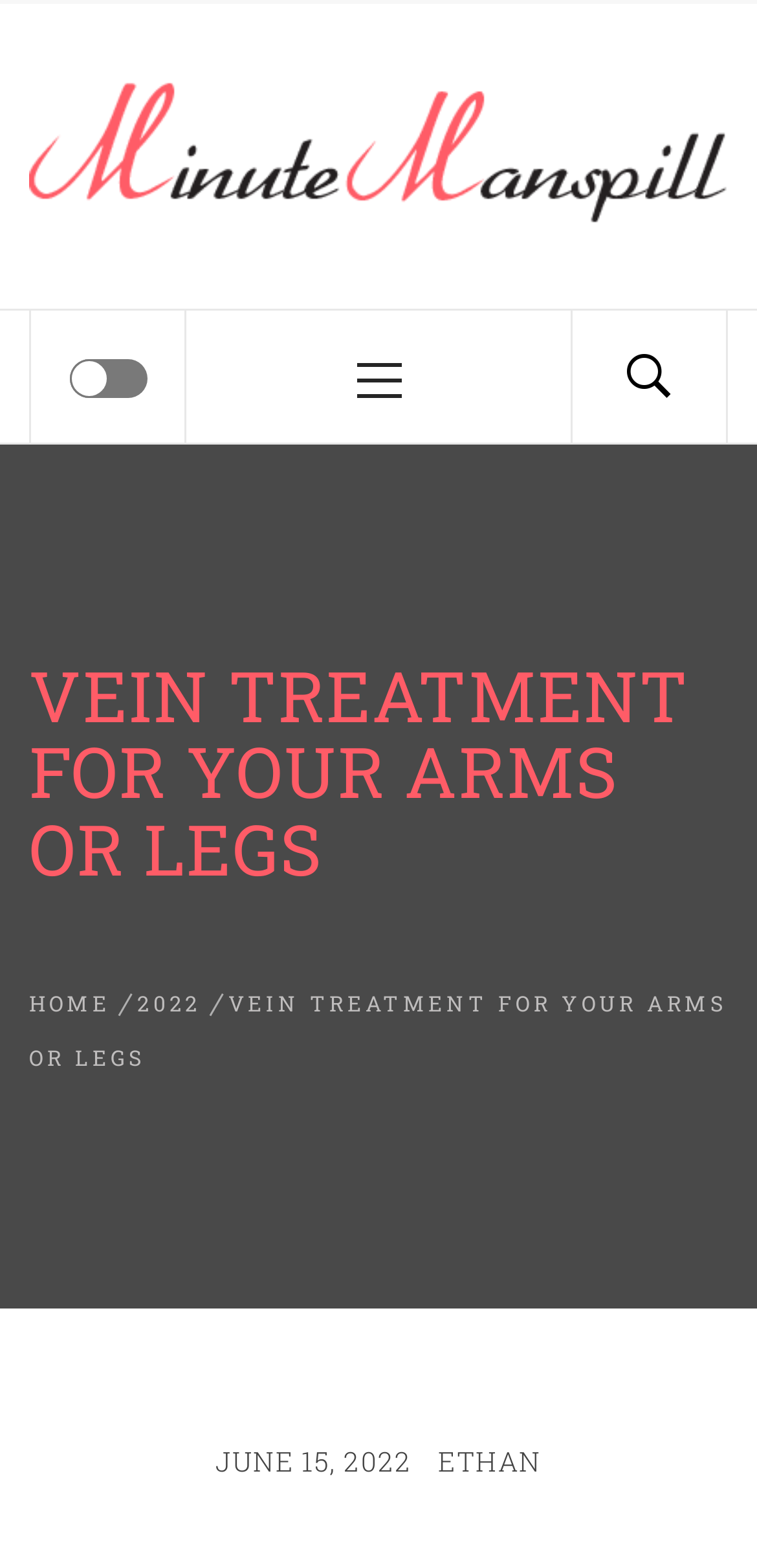Please identify the bounding box coordinates of the element that needs to be clicked to execute the following command: "Click the Minute Manspill logo". Provide the bounding box using four float numbers between 0 and 1, formatted as [left, top, right, bottom].

[0.038, 0.052, 0.962, 0.178]